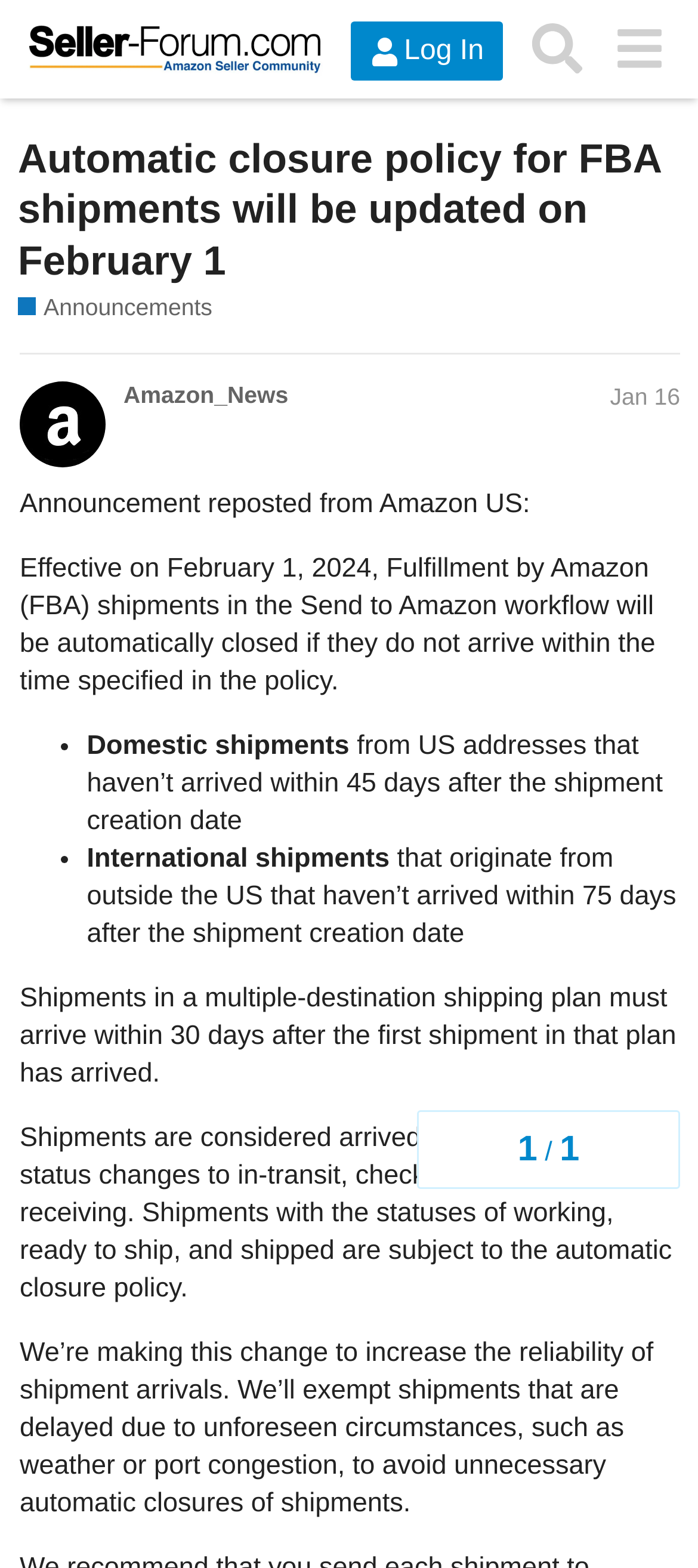Identify the main heading from the webpage and provide its text content.

Automatic closure policy for FBA shipments will be updated on February 1